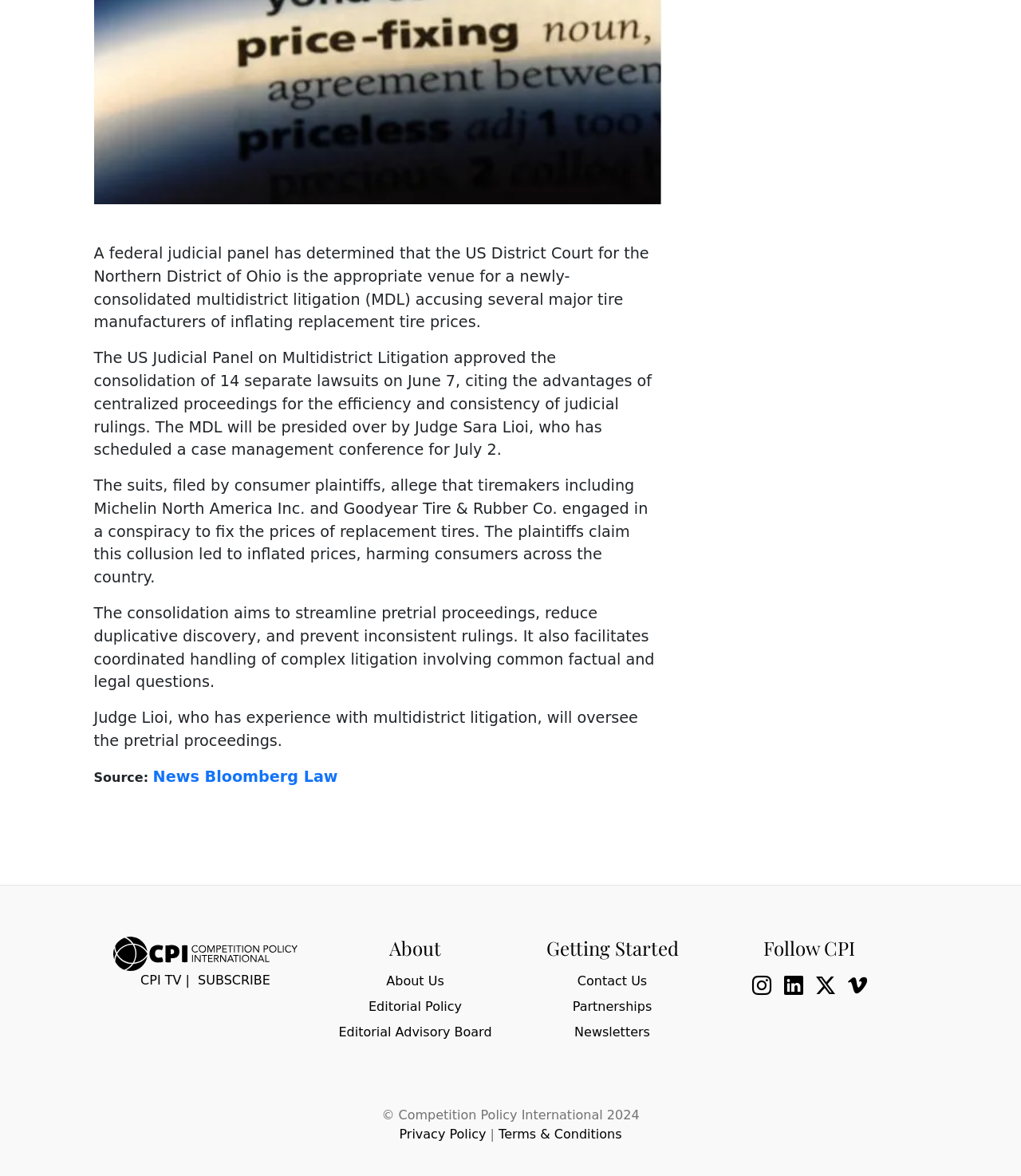Locate the bounding box coordinates of the element that needs to be clicked to carry out the instruction: "Contact CPI". The coordinates should be given as four float numbers ranging from 0 to 1, i.e., [left, top, right, bottom].

[0.503, 0.827, 0.696, 0.843]